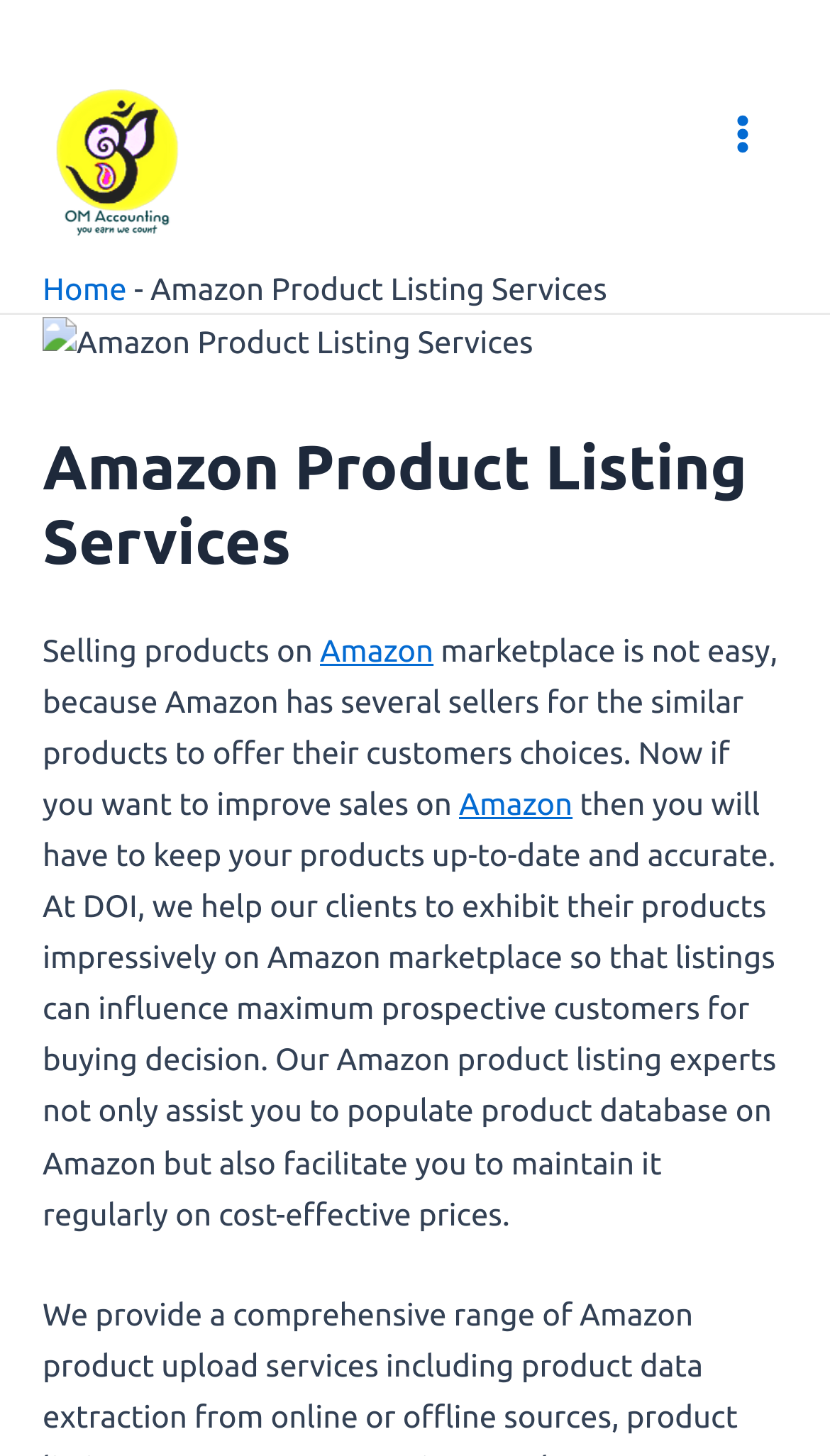Why is it difficult to sell on Amazon?
Using the details from the image, give an elaborate explanation to answer the question.

The webpage explains that selling products on Amazon is not easy because Amazon has several sellers for similar products, offering customers choices. This makes it difficult for sellers to stand out.